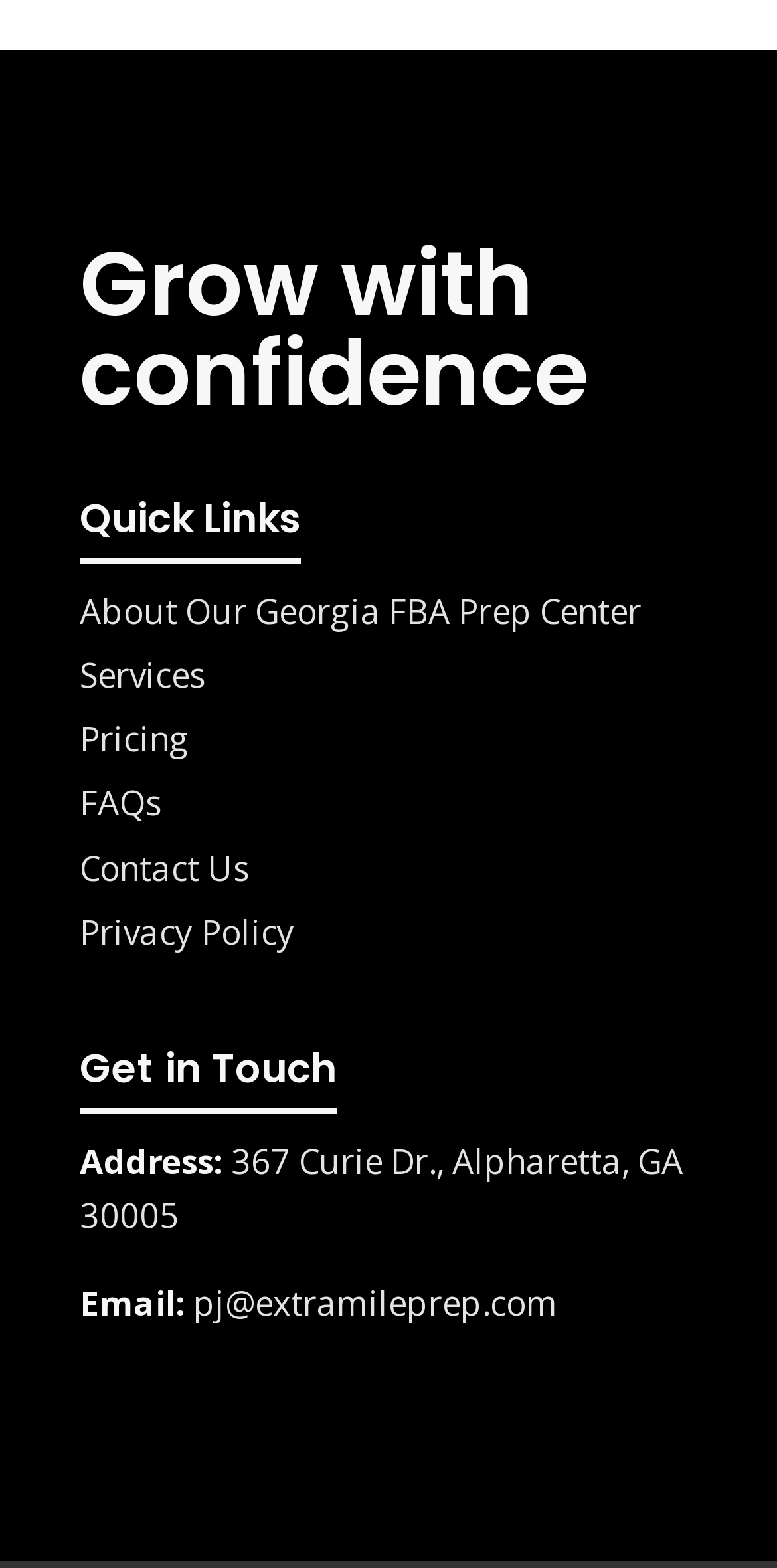What are the services provided by the prep center?
Please provide a detailed answer to the question.

Although there is a link 'Services' on the webpage, it does not provide the specific services offered by the prep center. Therefore, the answer is 'Not specified'.